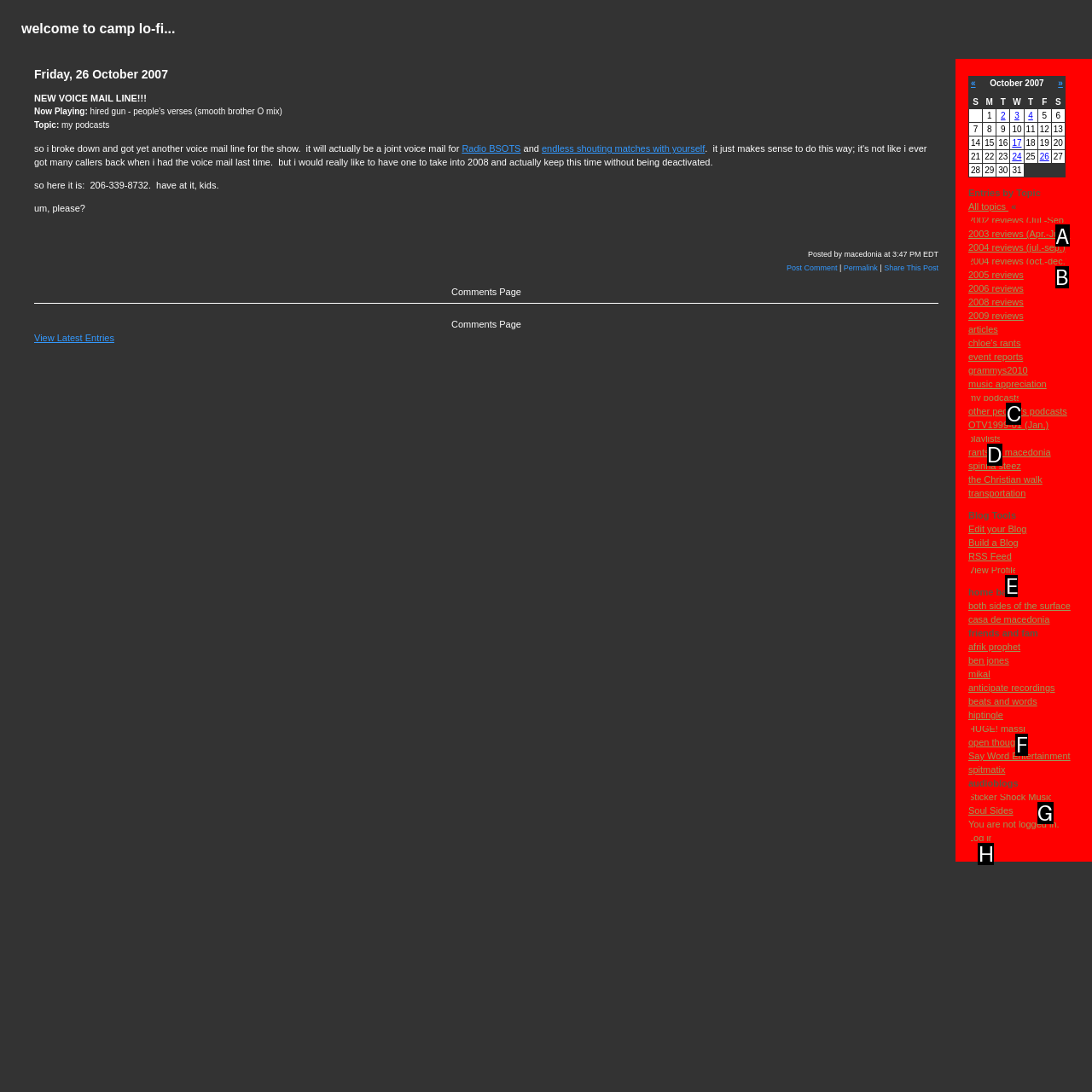Identify the appropriate lettered option to execute the following task: Read the 2002 reviews
Respond with the letter of the selected choice.

A